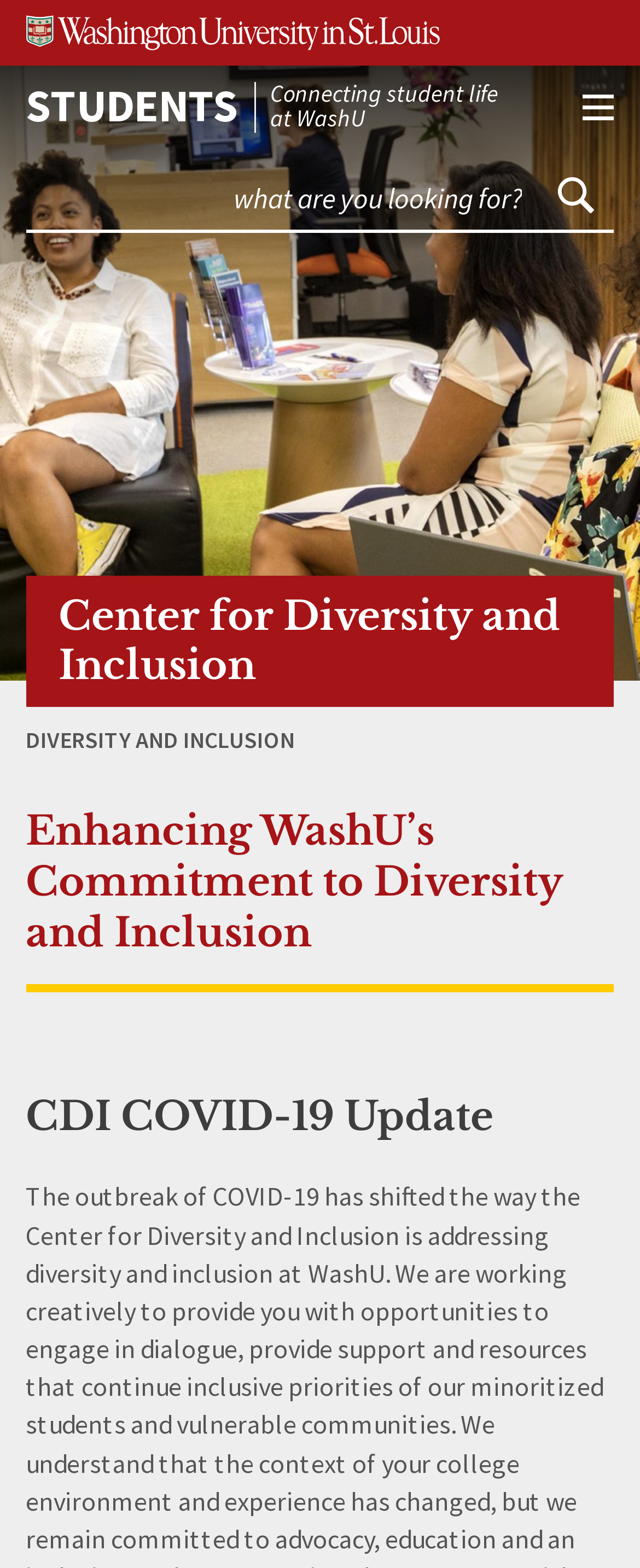Based on the image, please respond to the question with as much detail as possible:
What is the purpose of the search box?

The search box is located at the top of the webpage, and it has a placeholder text 'Search for:' and a search button, indicating that it is used to search the website for specific content.